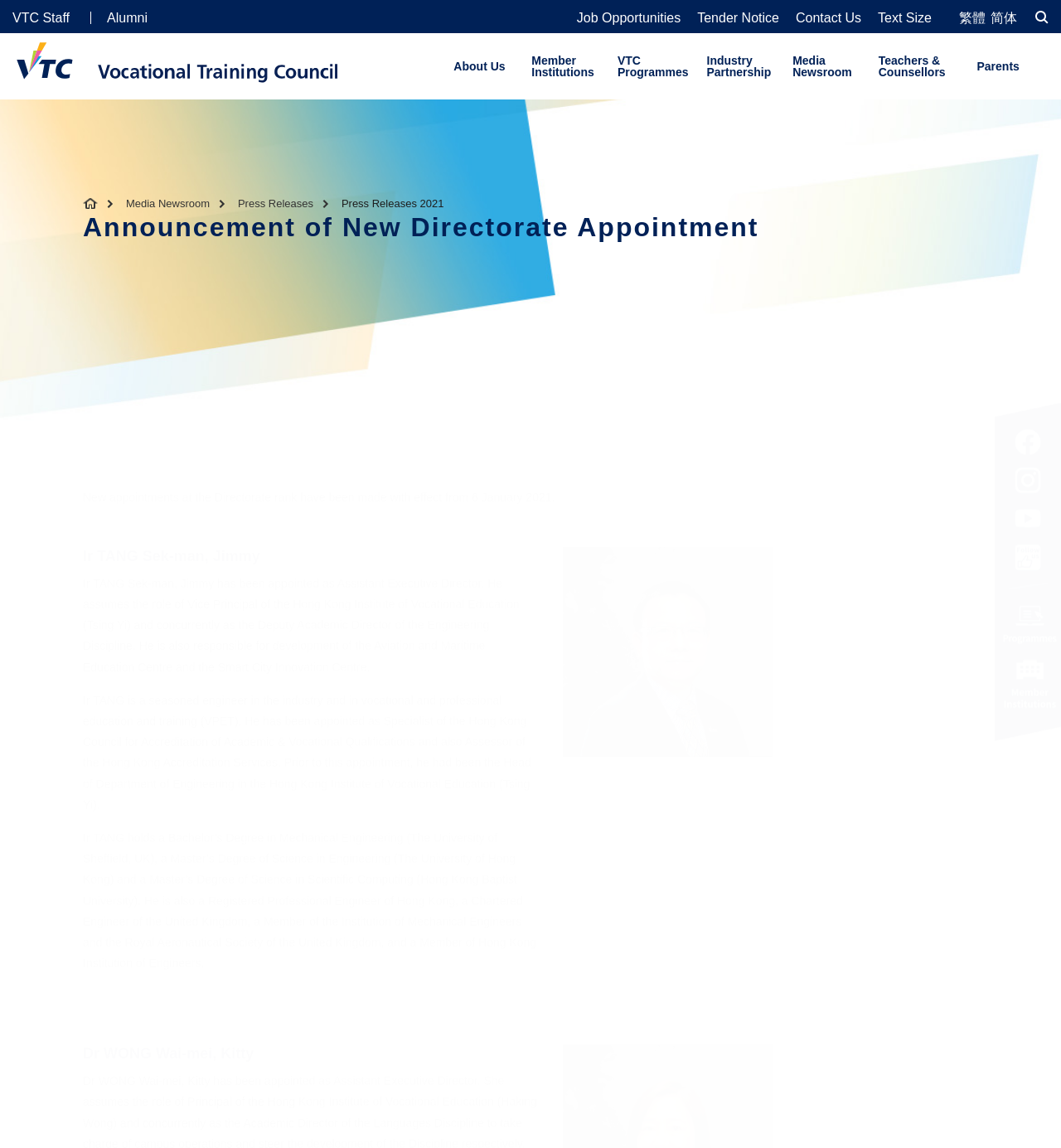Using details from the image, please answer the following question comprehensively:
What is the date of the new appointments?

According to the text, the new appointments at the Directorate rank have been made with effect from 6 January 2021.